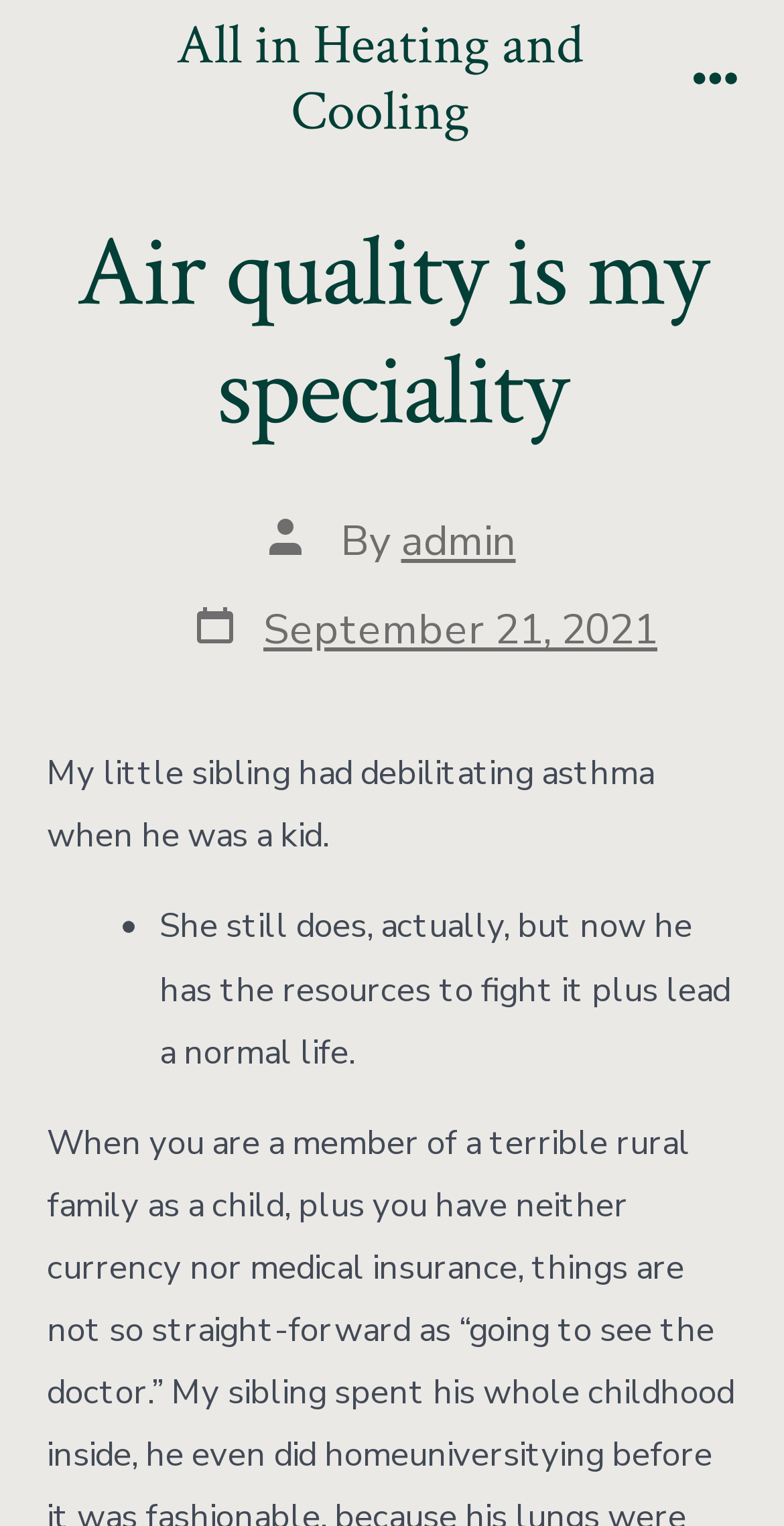With reference to the image, please provide a detailed answer to the following question: What is the author's relation to the person with asthma?

The question can be answered by looking at the text 'My little sibling had debilitating asthma when he was a kid.' which indicates that the author is the sibling of the person with asthma.